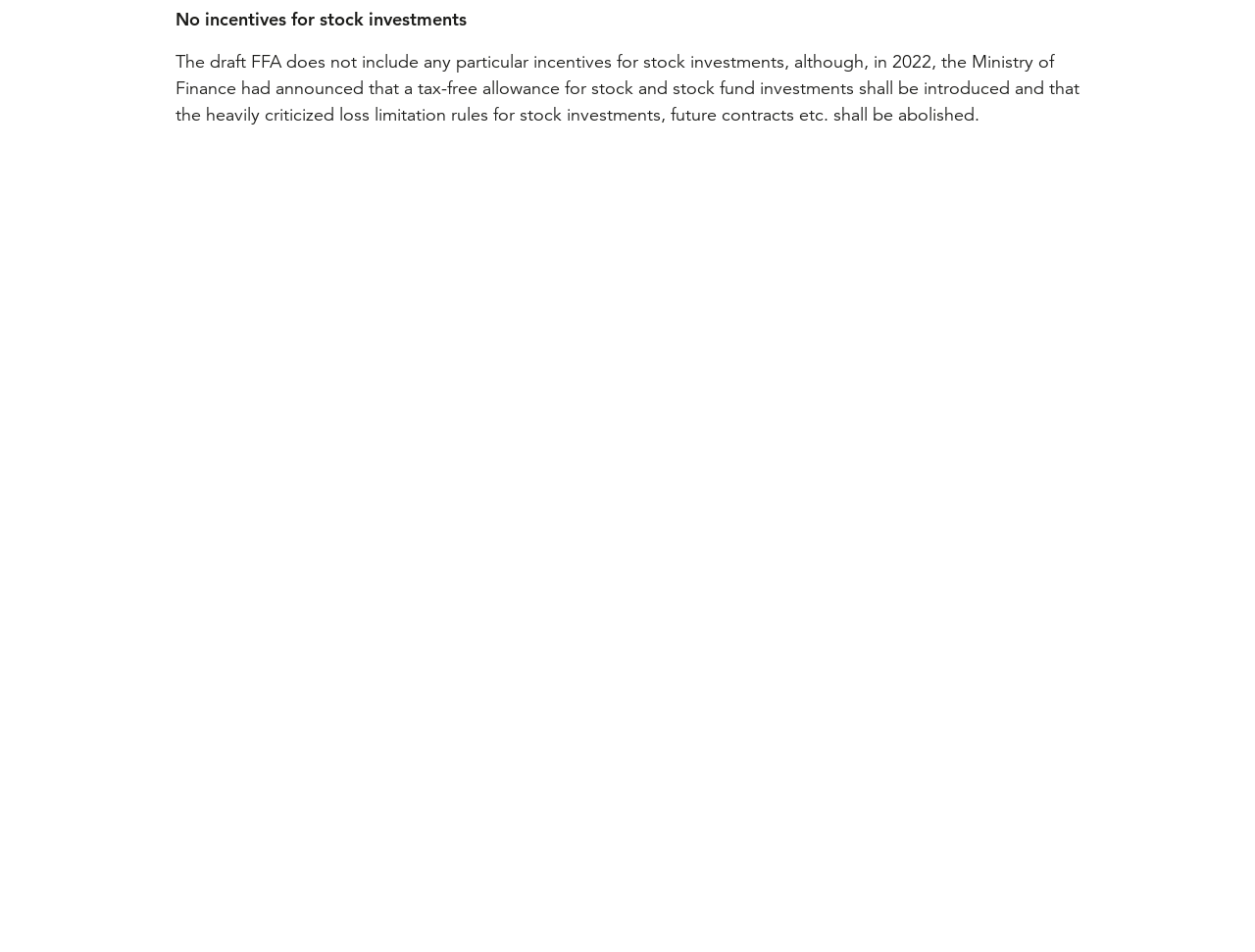What is the position of Kai Yan?
Using the image, elaborate on the answer with as much detail as possible.

The link 'KAI YAN' is preceded by the text 'ASSOCIATE', which suggests that Kai Yan is an associate.